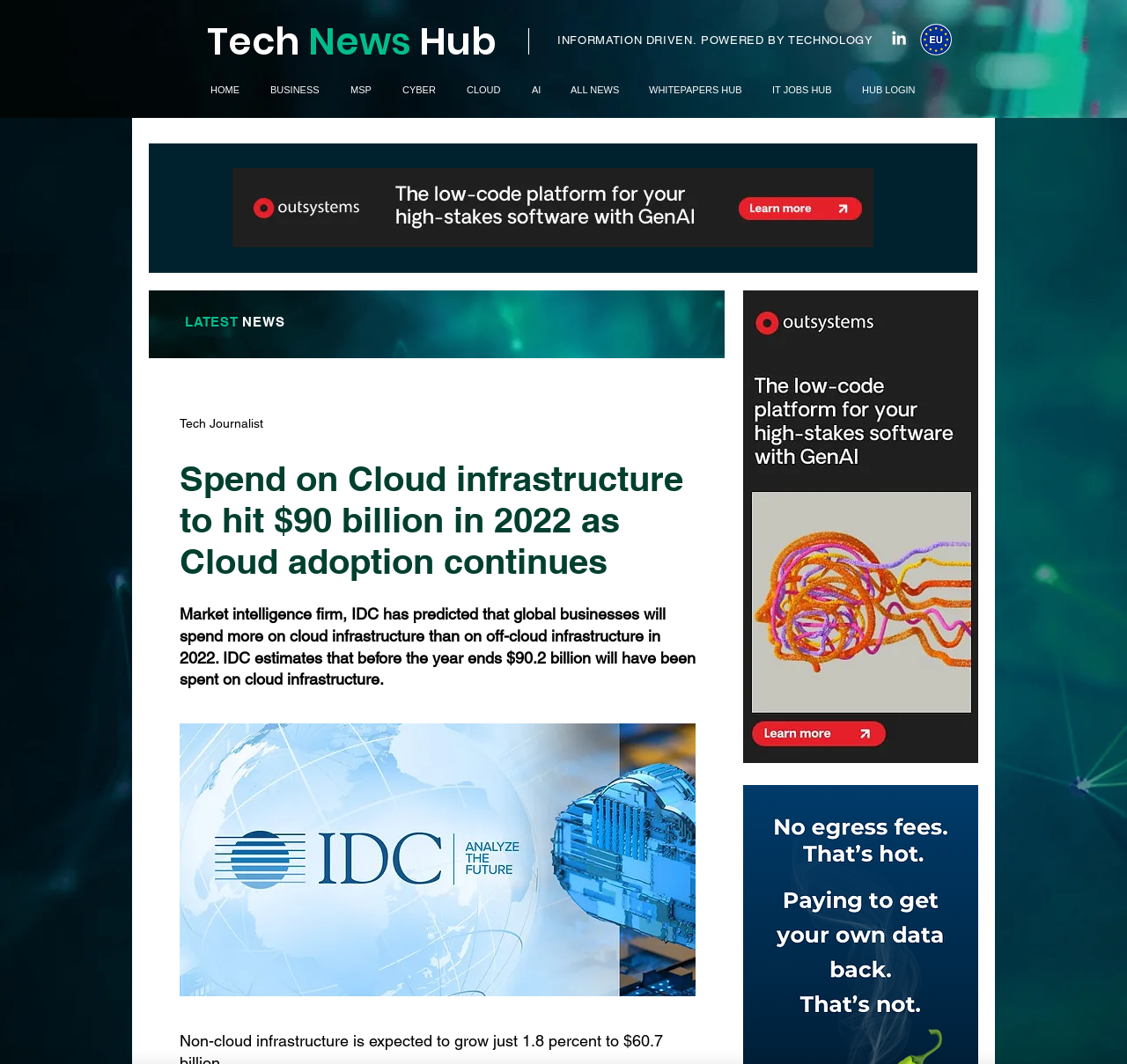Examine the screenshot and answer the question in as much detail as possible: What is the theme of the news article?

The answer can be inferred from the main article section, where it discusses the prediction of global businesses spending more on cloud infrastructure than on off-cloud infrastructure in 2022, indicating that the theme of the news article is cloud adoption.